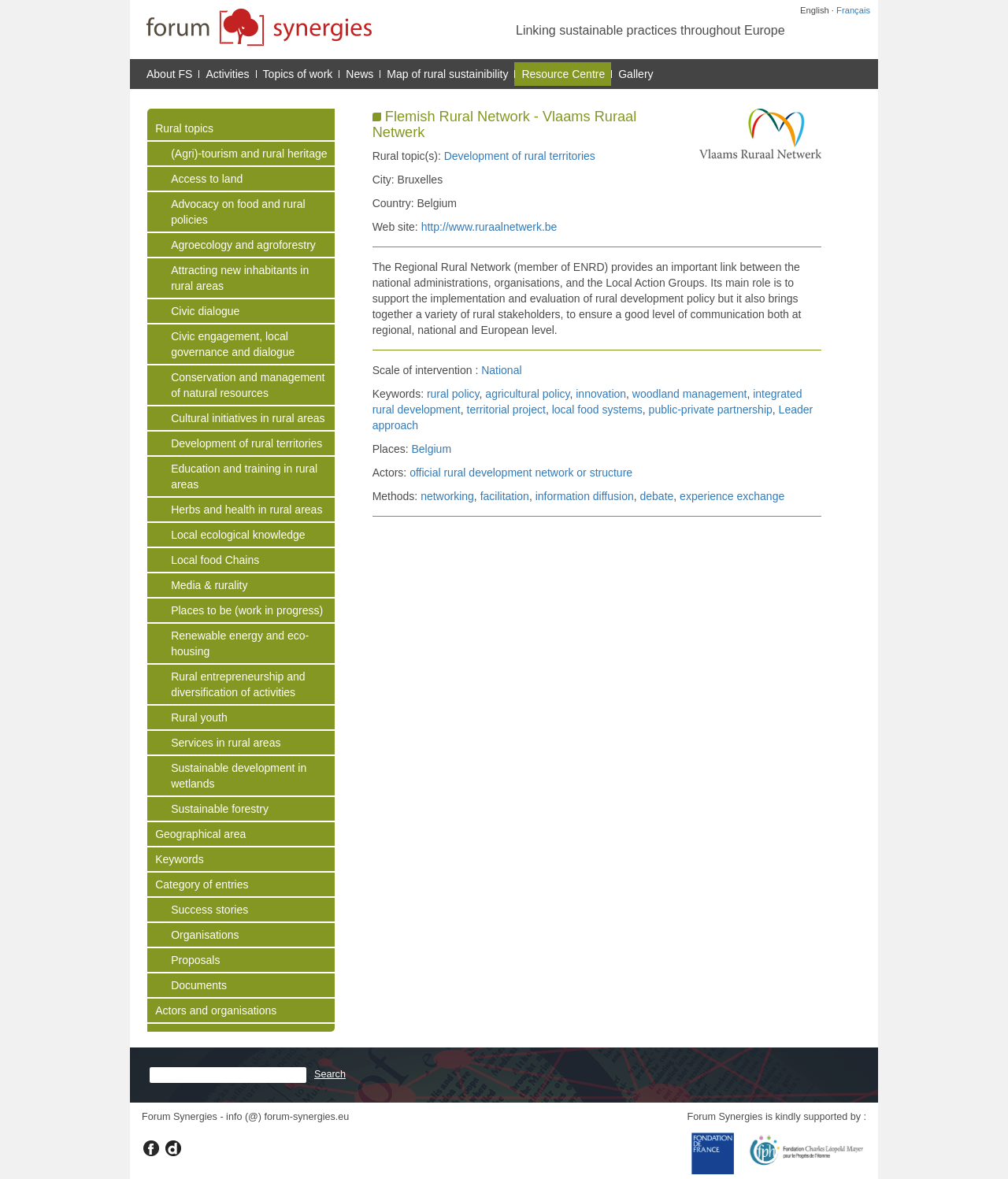What is the country of the city Bruxelles?
From the details in the image, answer the question comprehensively.

I found the answer by looking at the static text element with the text 'Country: Belgium' which is located near the static text element with the text 'City: Bruxelles'.